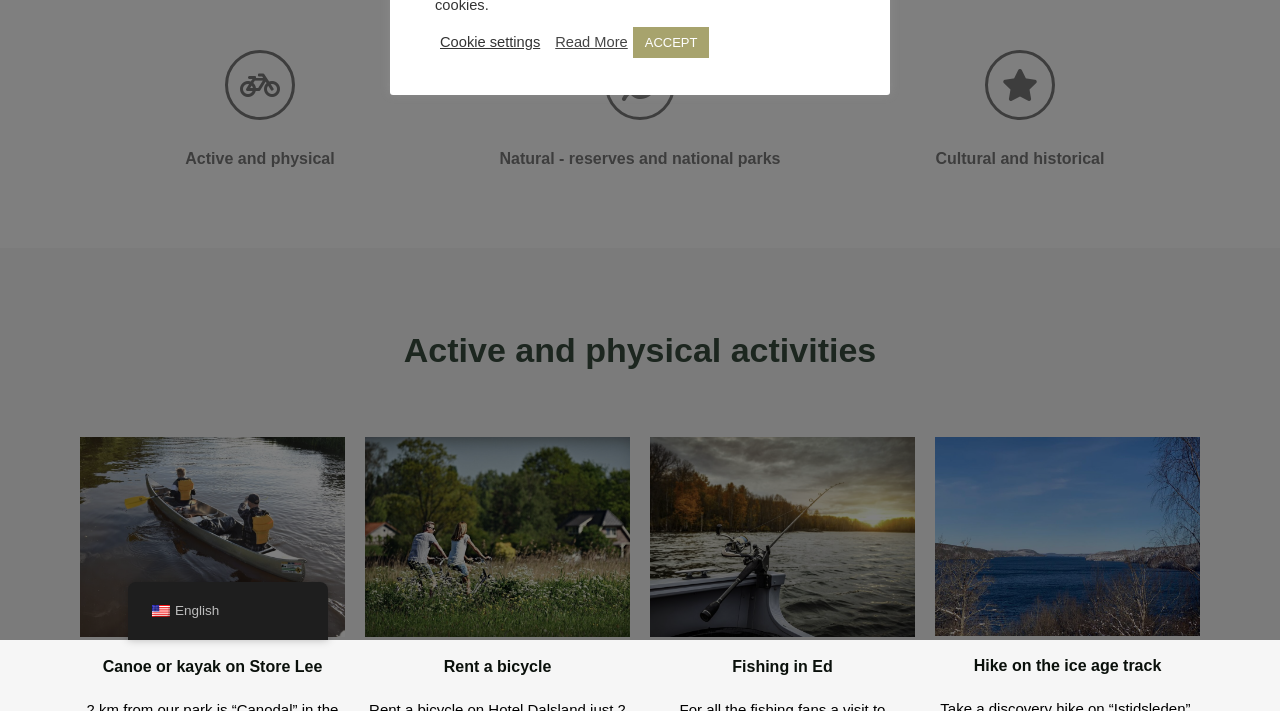Determine the bounding box coordinates for the HTML element described here: "English".

[0.1, 0.819, 0.256, 0.9]